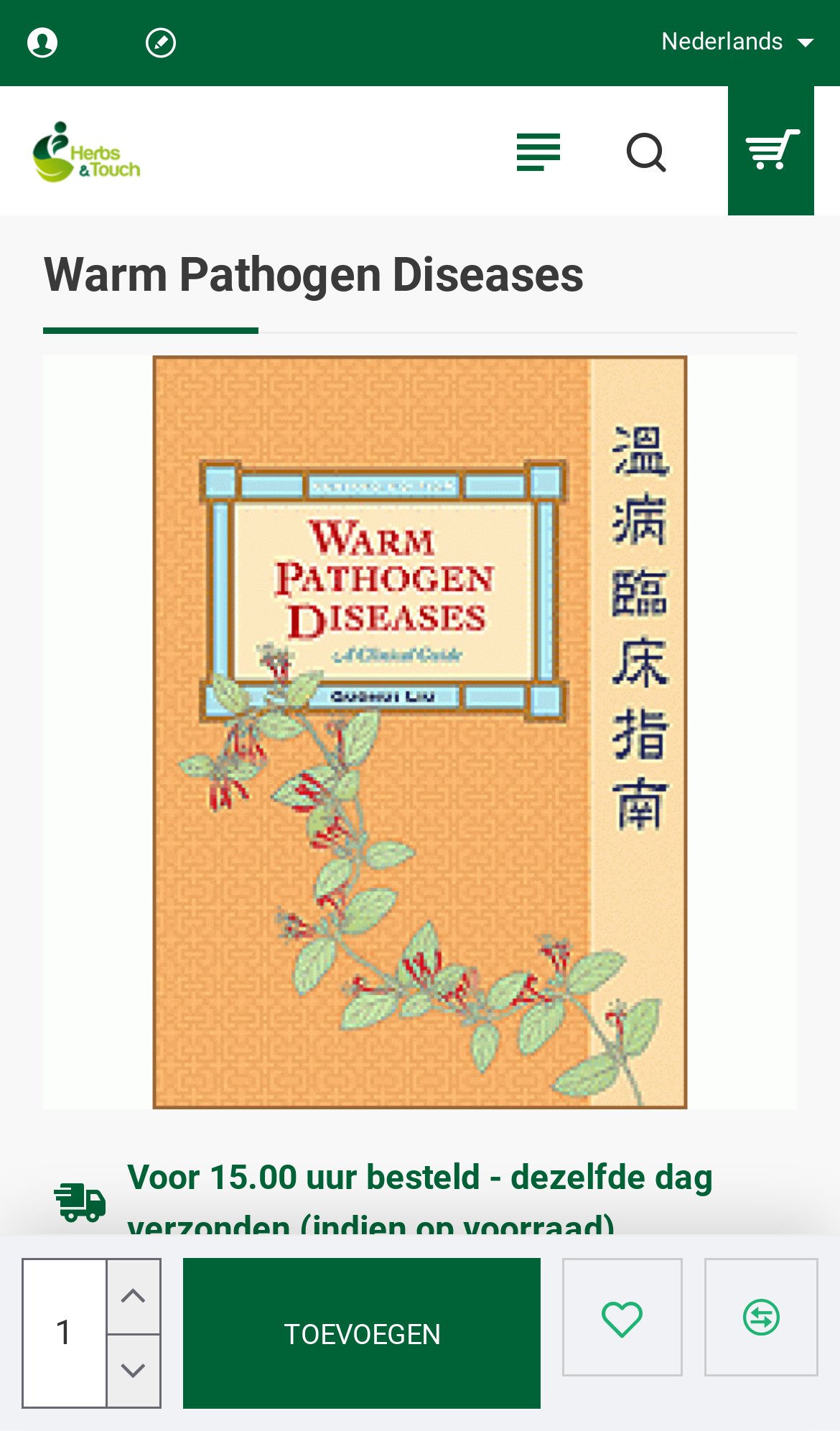Predict the bounding box of the UI element based on this description: "alt="Thein Logo"".

None